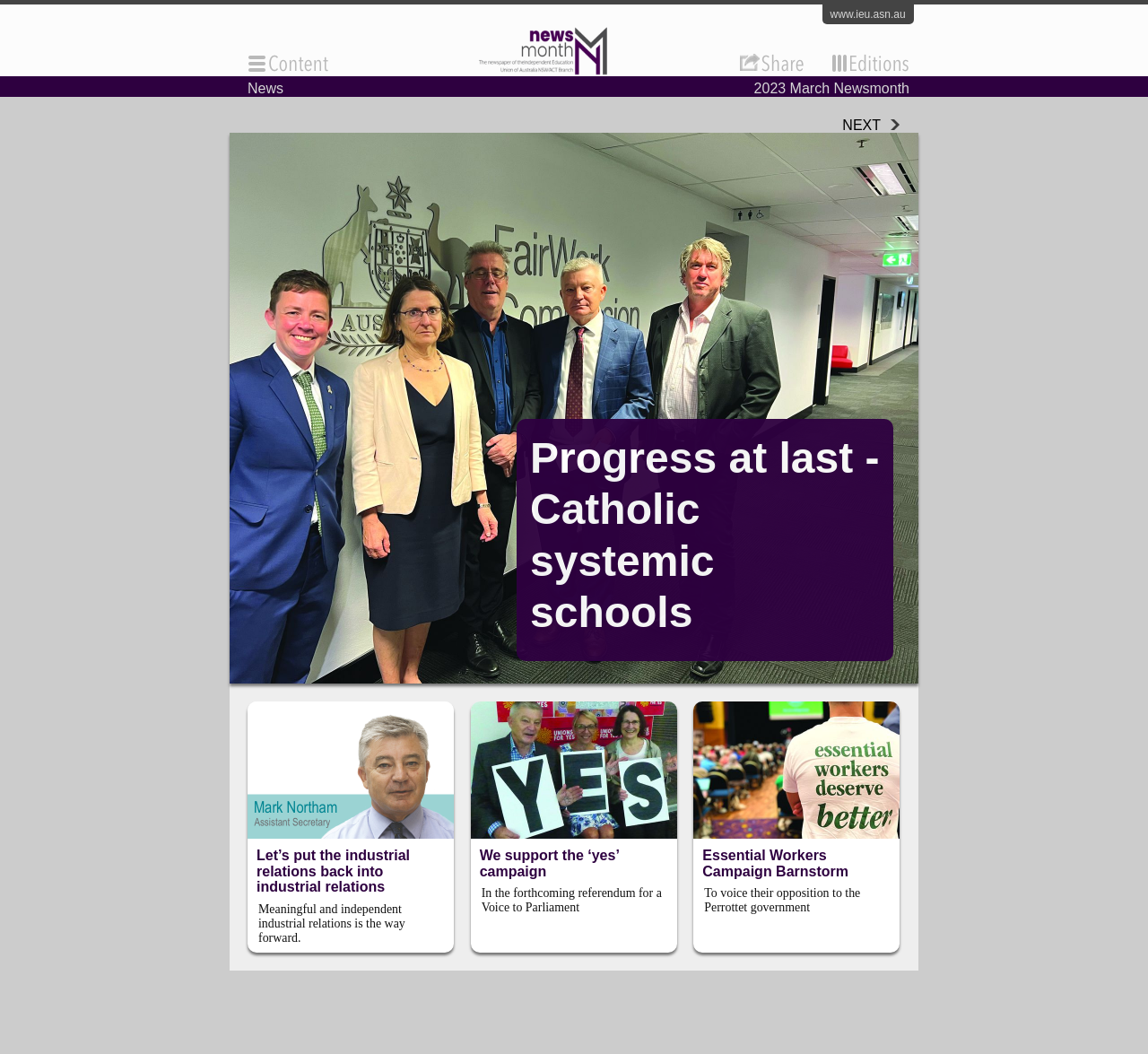Describe all the visual and textual components of the webpage comprehensively.

The webpage is a news page with a focus on various news articles and updates. At the top, there is a link to "www.ieu.asn.au" positioned near the top right corner. Below it, there is a static text "2023 March Newsmonth" centered at the top. To the right of the static text, there is a link "NEXT" with an accompanying image.

The main content of the page is organized into a table with two rows. The first row contains a single cell with a link to an article titled "Progress at last - Catholic systemic schools". The article title is also a heading, and it takes up the entire width of the table cell.

The second row of the table is divided into three cells, each containing a link to a different article. The first cell contains a link to an article titled "Let’s put the industrial relations back into industrial relations Meaningful and independent industrial relations is the way forward." with an accompanying image. The article title is also a heading, and it spans across the top portion of the cell.

The second cell contains a link to an article titled "We support the ‘yes’ campaign In the forthcoming referendum for a Voice to Parliament" with an accompanying image. The article title is also a heading, and it is positioned near the top of the cell.

The third cell contains a link to an article titled "Essential Workers Campaign Barnstorm To voice their opposition to the Perrottet government" with an accompanying image. The article title is also a heading, and it is positioned near the top of the cell.